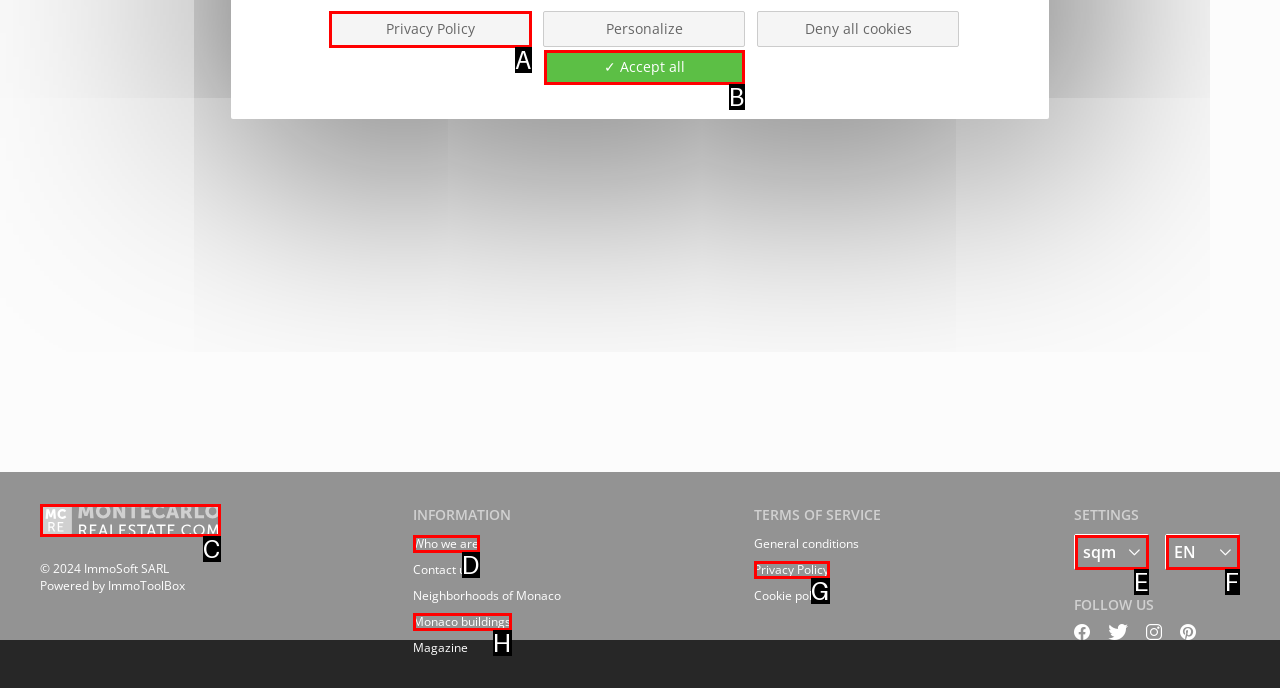Identify the letter of the option that best matches the following description: Home. Respond with the letter directly.

None